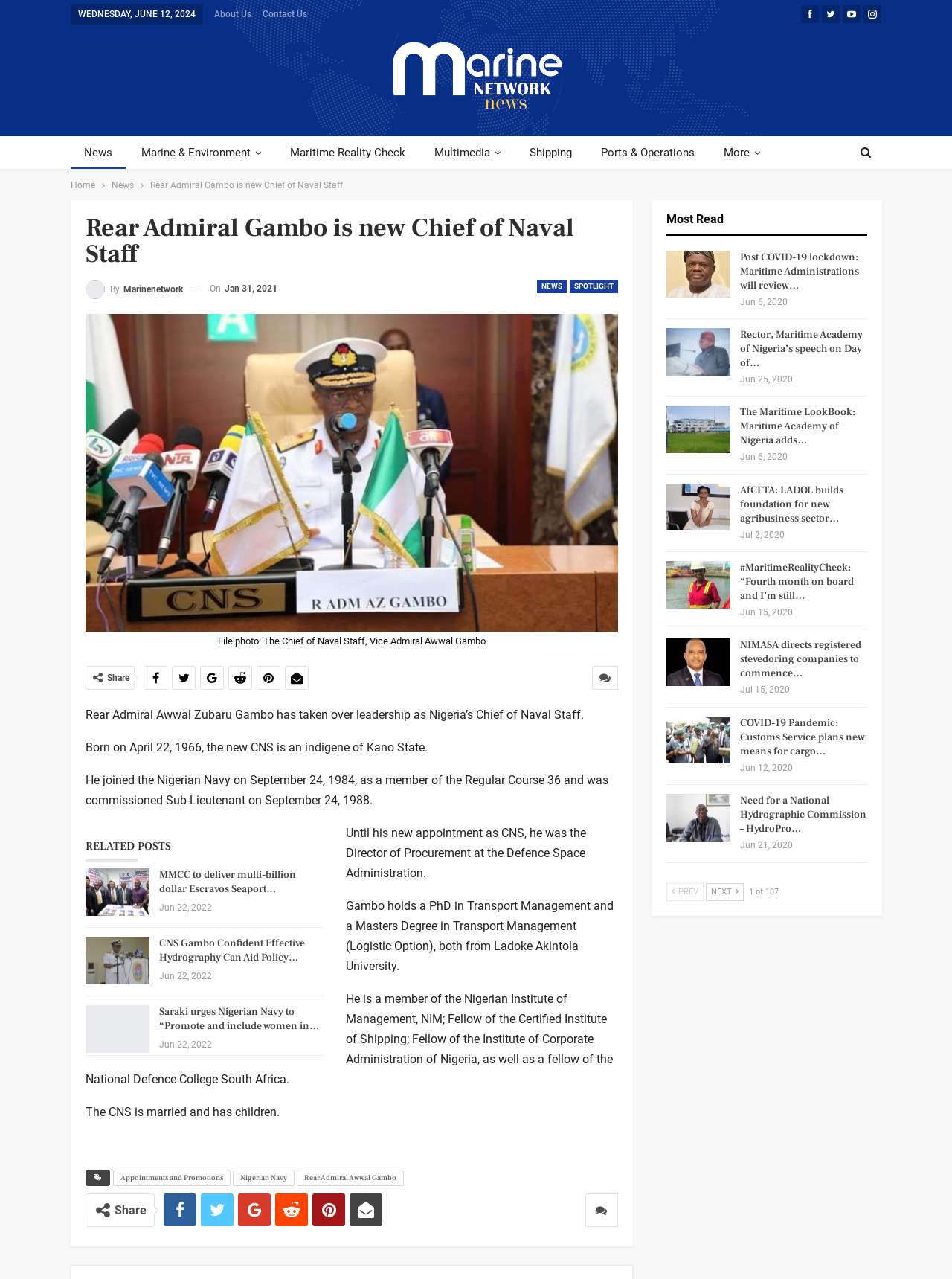Identify the main heading of the webpage and provide its text content.

Rear Admiral Gambo is new Chief of Naval Staff